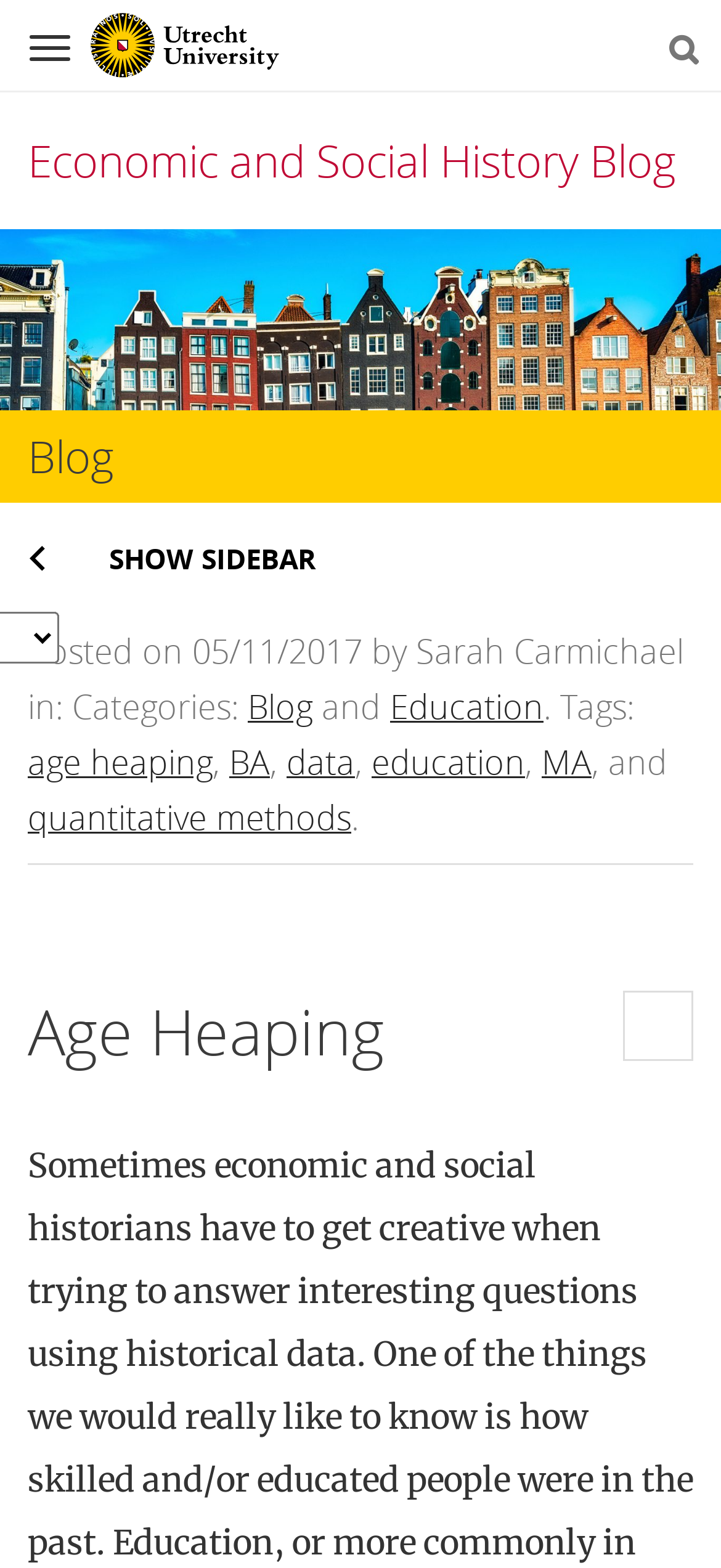Pinpoint the bounding box coordinates of the clickable element to carry out the following instruction: "Visit the Economic and Social History Blog."

[0.038, 0.083, 0.938, 0.121]